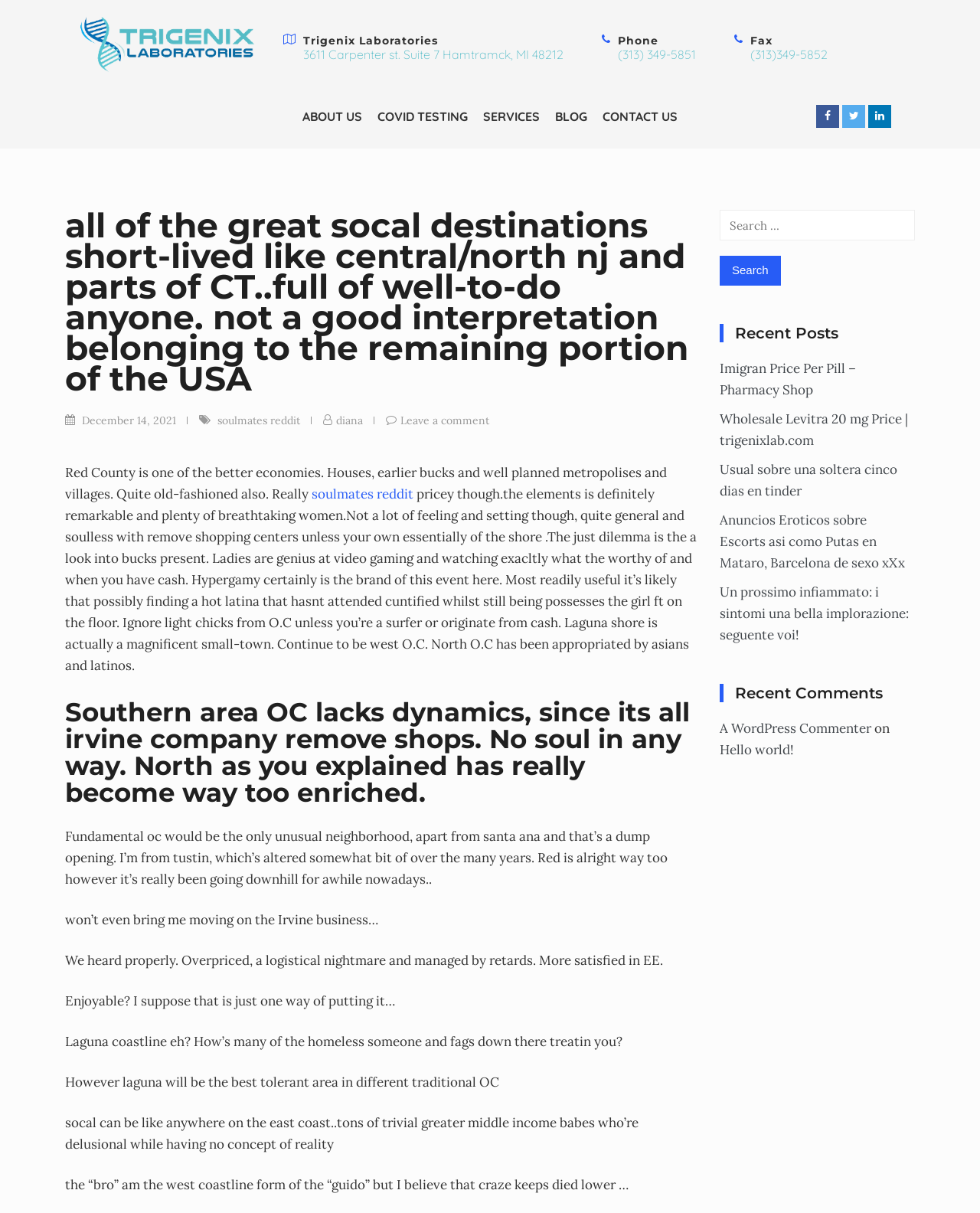Please identify the bounding box coordinates of the element on the webpage that should be clicked to follow this instruction: "Click on 'ABOUT US'". The bounding box coordinates should be given as four float numbers between 0 and 1, formatted as [left, top, right, bottom].

[0.301, 0.082, 0.377, 0.11]